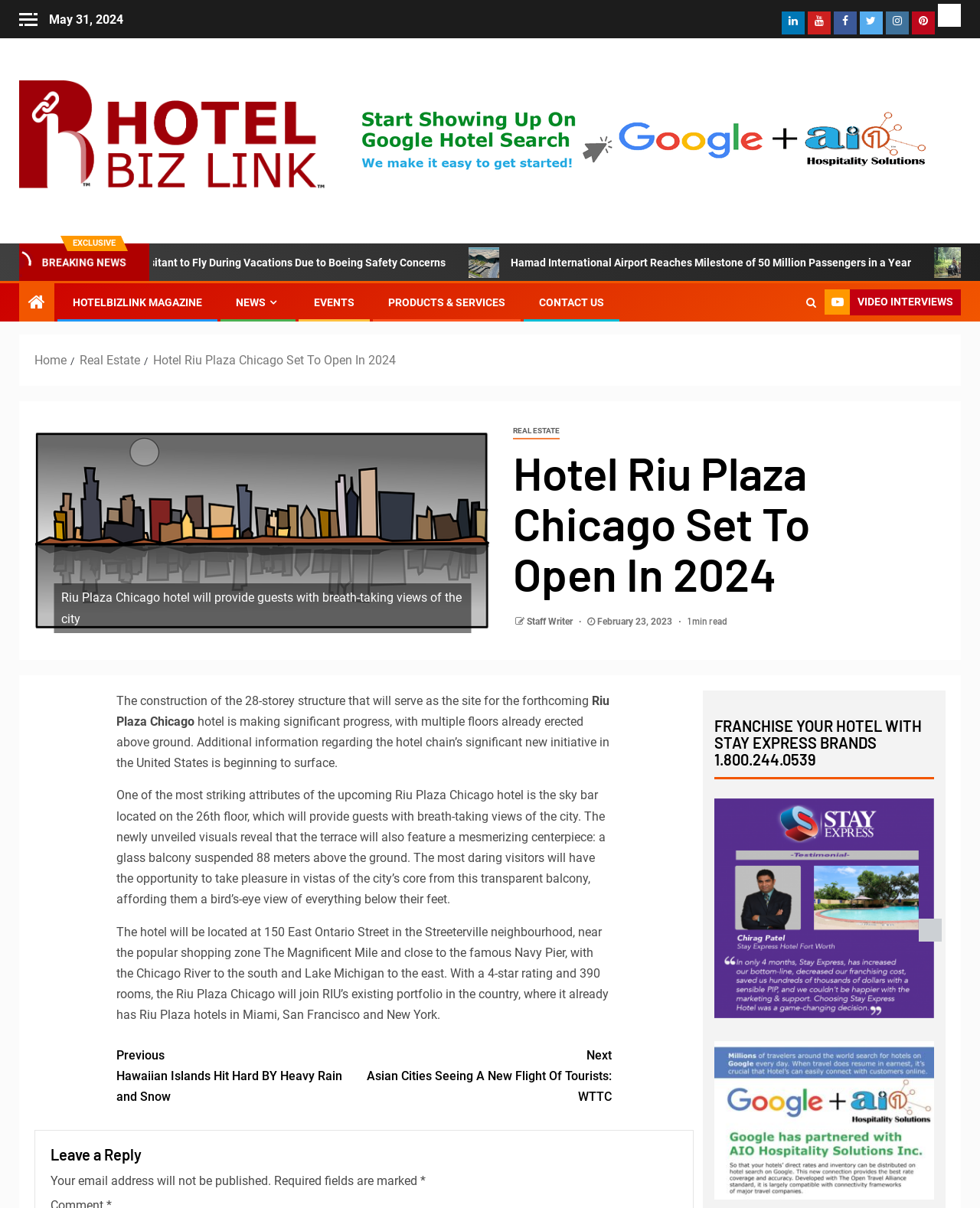Provide the bounding box coordinates of the UI element that matches the description: "Products & Services".

[0.396, 0.245, 0.516, 0.255]